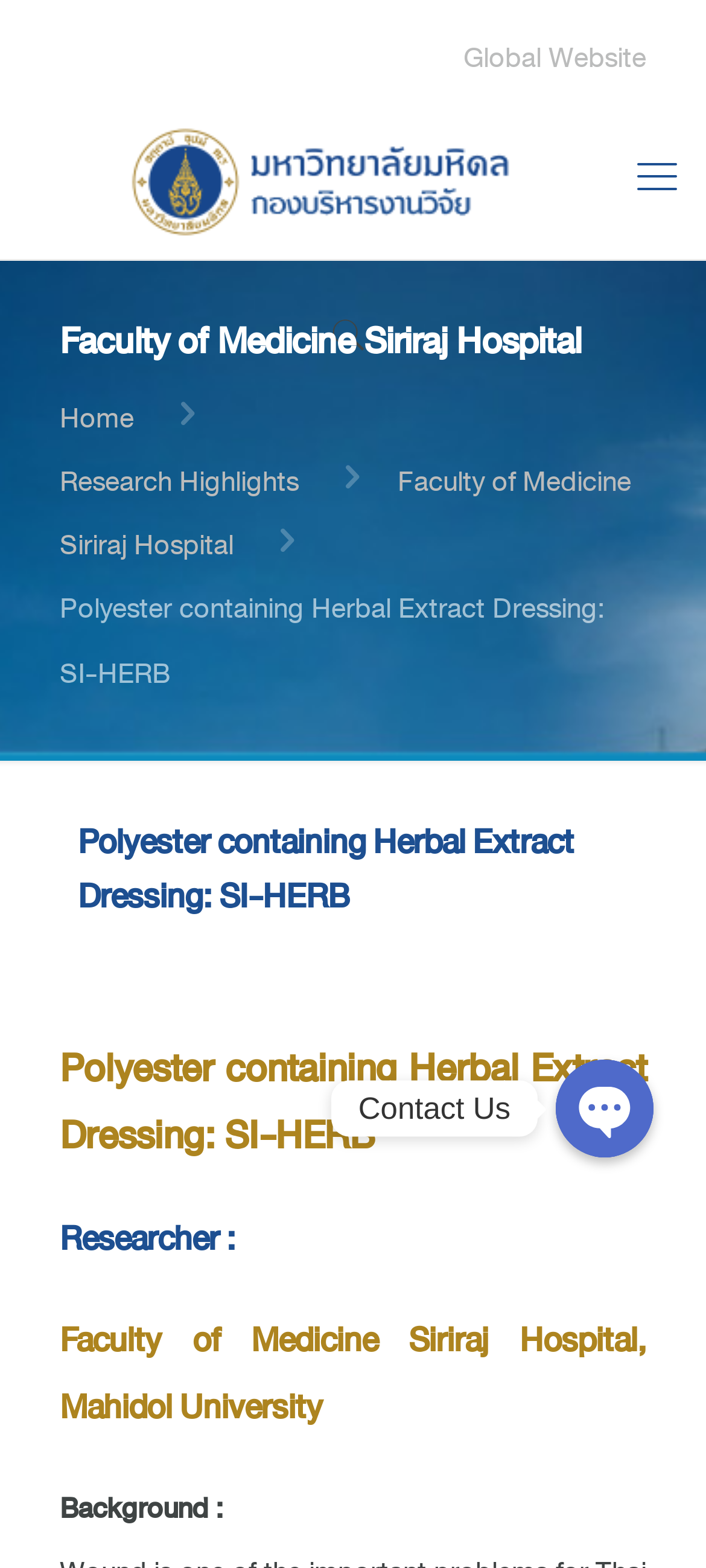Identify the bounding box of the UI component described as: "aria-label="Line"".

[0.787, 0.676, 0.926, 0.738]